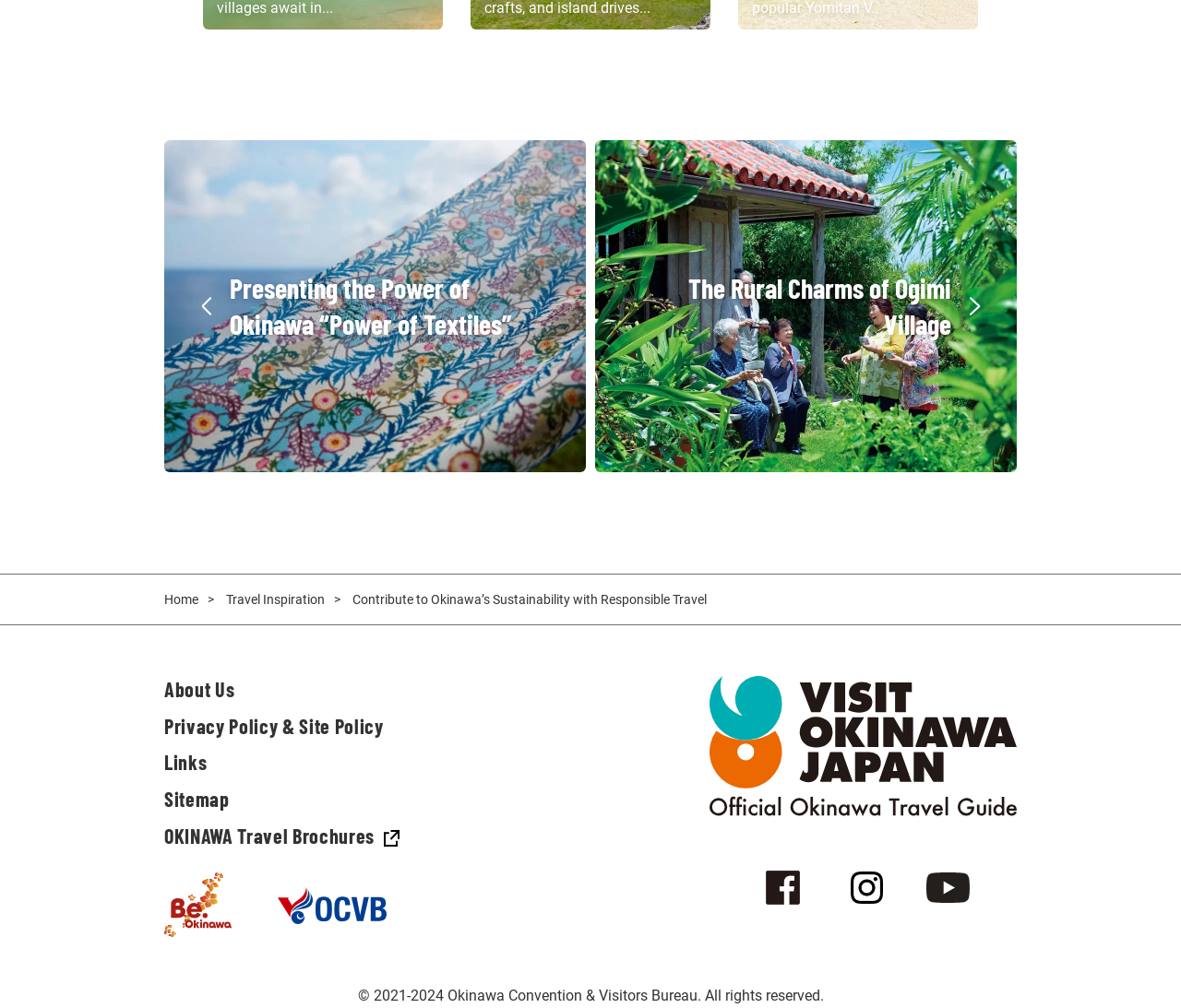Using the details in the image, give a detailed response to the question below:
What is the name of the village featured in the first link?

The first link on the webpage has an OCR text 'ogimi-village The Rural Charms of Ogimi Village', which indicates that the name of the village featured in this link is Ogimi Village.